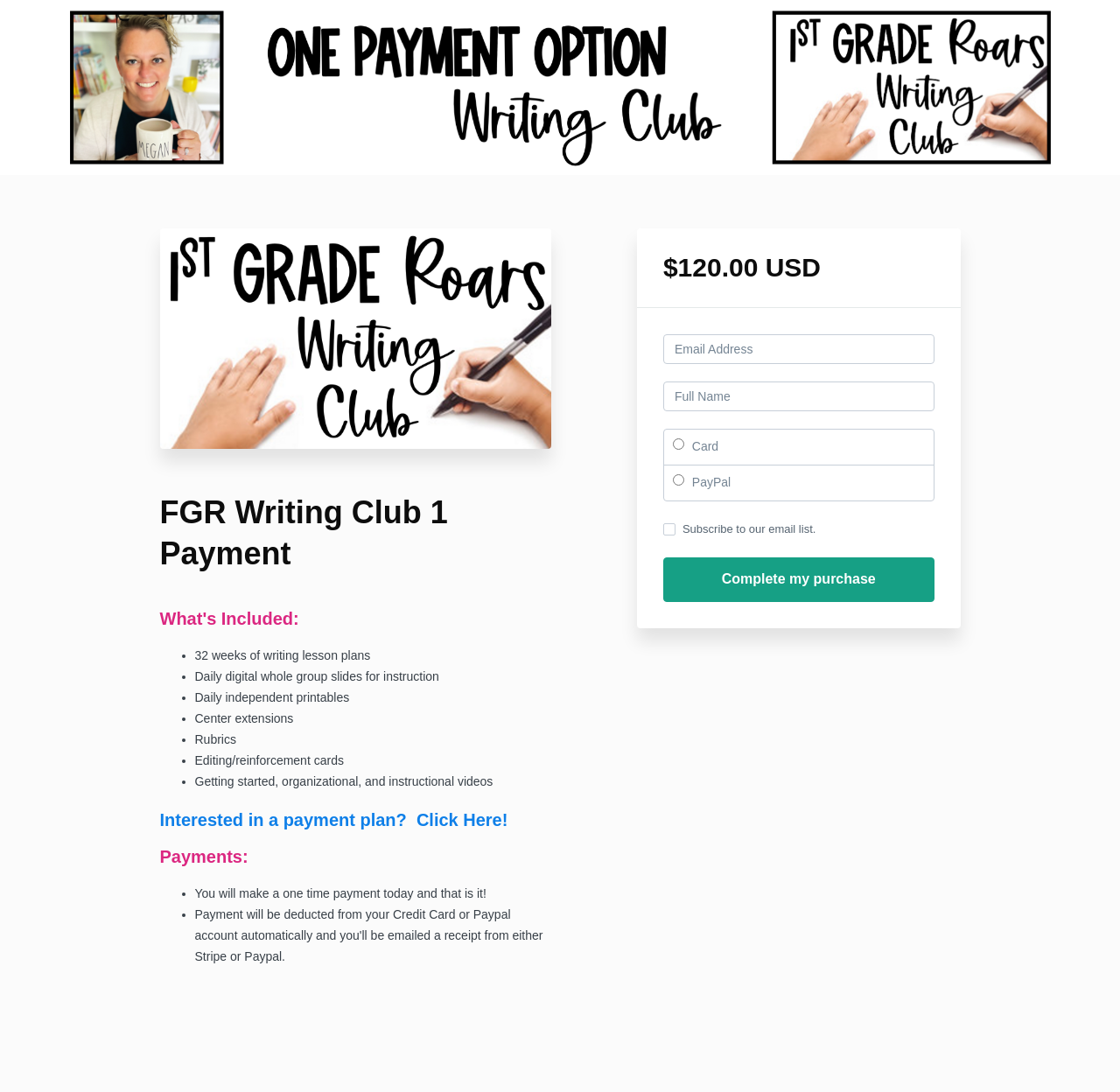Describe all visible elements and their arrangement on the webpage.

The webpage "First Grade Roars" appears to be a payment processing page for a product or service called "FGR Writing Club 1 Payment". At the top of the page, there is a heading displaying the price "$120.00 USD". Below this, there are three text boxes for entering "Email Address", "Full Name", and payment information. 

To the right of the text boxes, there are two radio buttons for selecting a payment method, "Card" and "PayPal". Below these, there is a checkbox to "Subscribe to our email list". A "Complete my purchase" button is located at the bottom of this section.

On the left side of the page, there is an image, followed by a heading "FGR Writing Club 1 Payment". Below this, there is a section describing what's included in the product, with a list of six bullet points detailing the features, including "32 weeks of writing lesson plans", "Daily digital whole group slides for instruction", and "Getting started, organizational, and instructional videos".

Further down the page, there is a heading "Interested in a payment plan? Click Here!" with a link to explore payment plan options. Below this, there is a section titled "Payments:" with a list of two bullet points describing the payment terms, including a one-time payment option.

Overall, the page appears to be a straightforward payment processing page with clear instructions and options for completing a purchase.